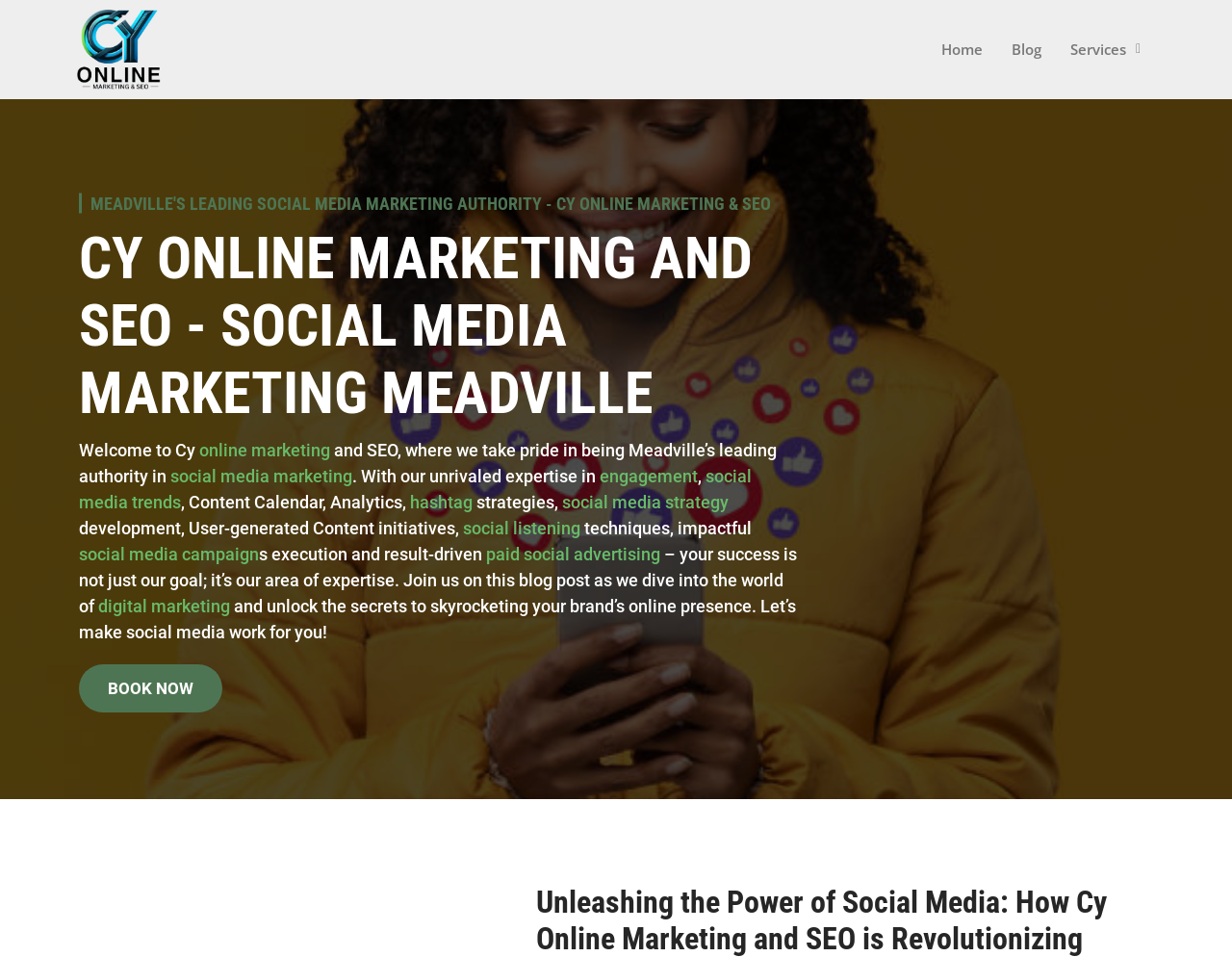Find the bounding box of the UI element described as follows: "online marketing".

[0.162, 0.46, 0.268, 0.481]